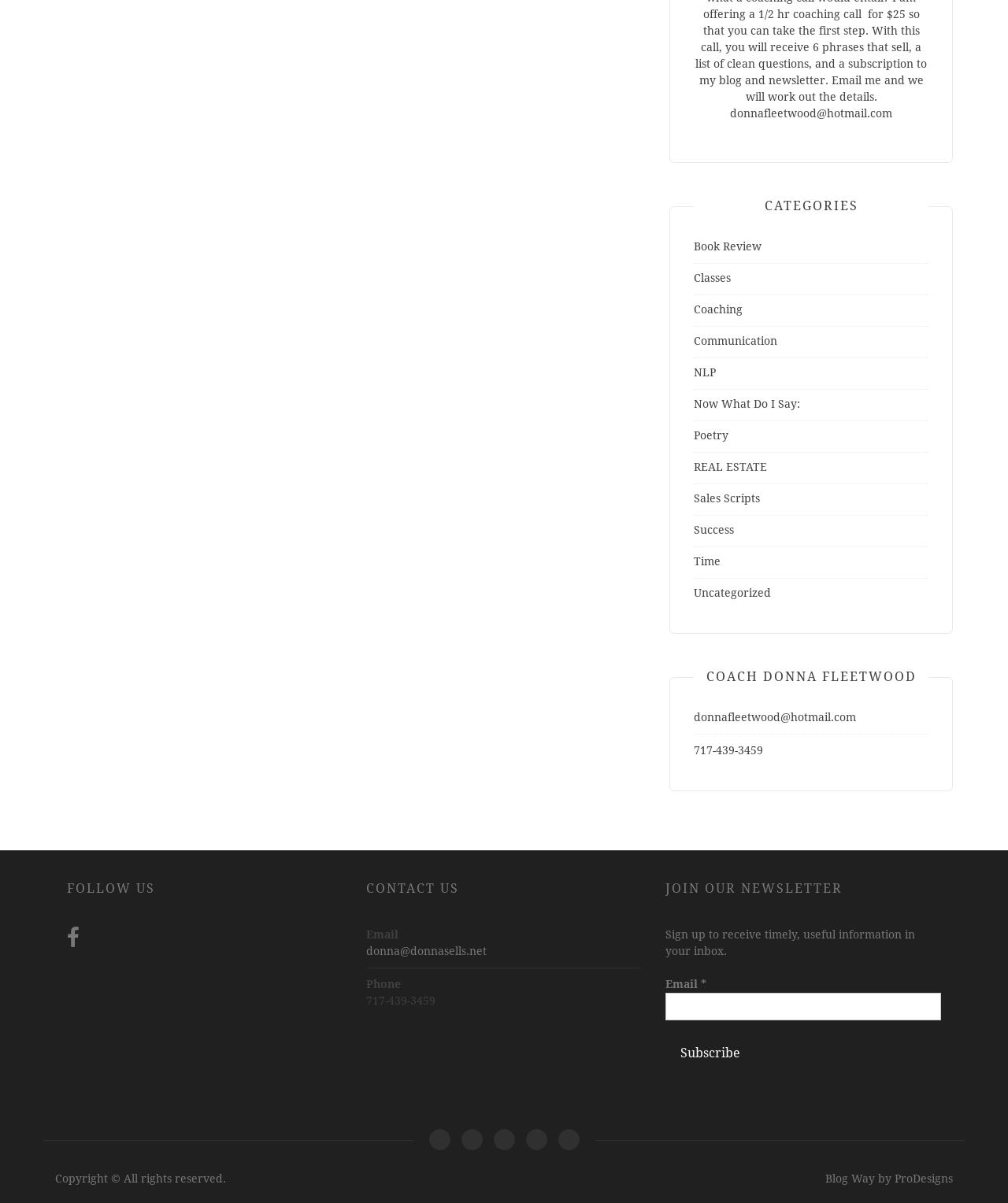Locate the bounding box coordinates of the clickable part needed for the task: "Click on the 'Book Review' link".

[0.688, 0.199, 0.755, 0.21]